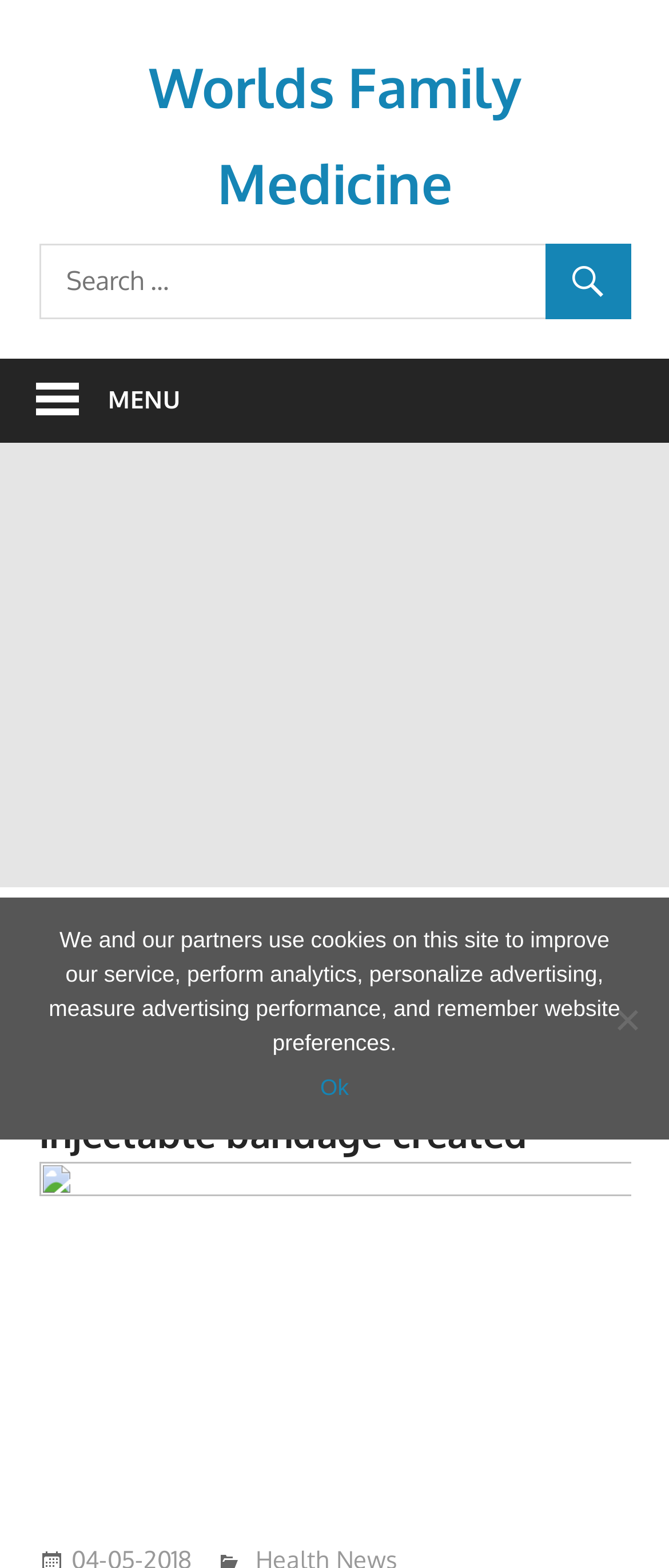How many main navigation links are there?
Look at the screenshot and respond with one word or a short phrase.

2